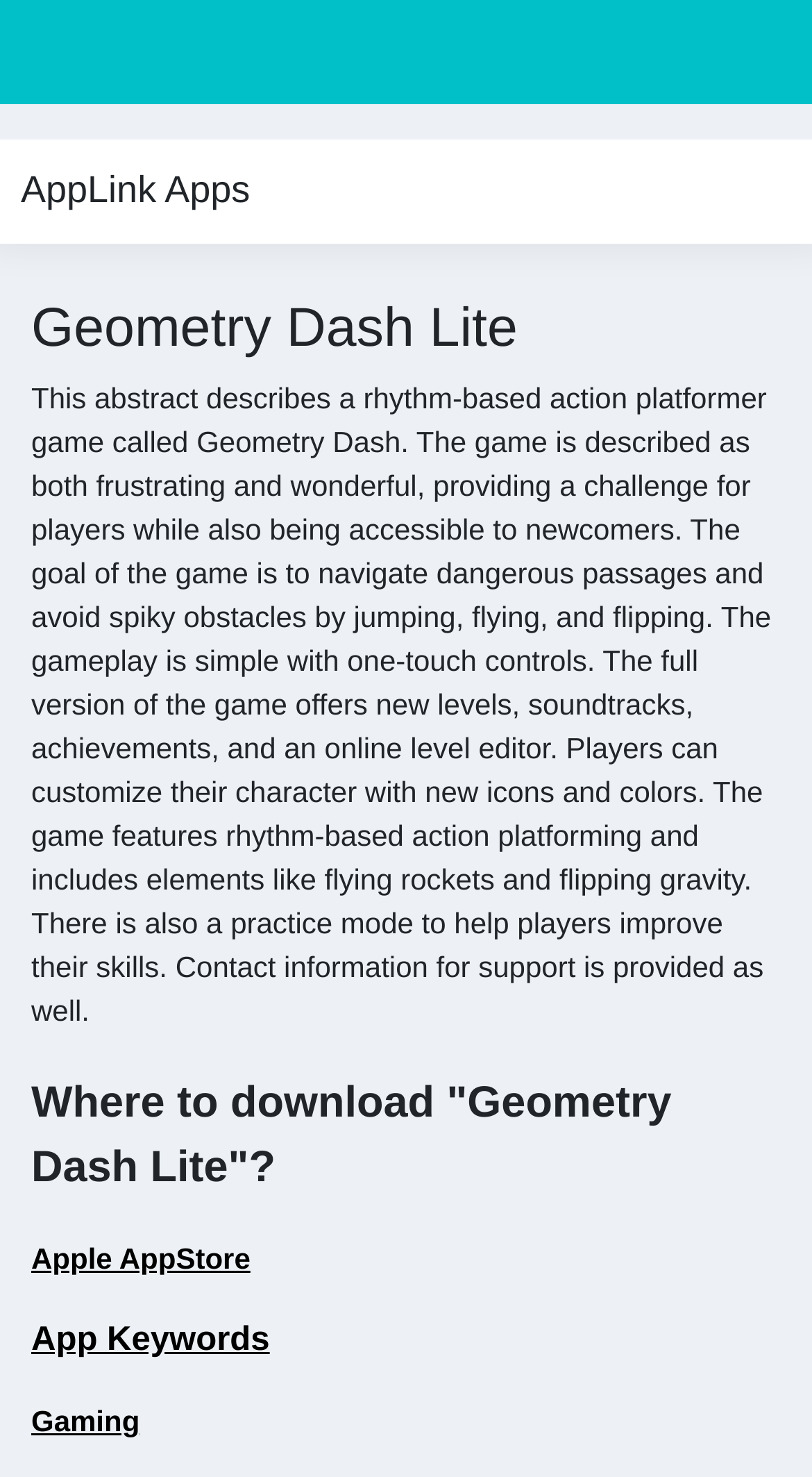Offer a detailed explanation of the webpage layout and contents.

The webpage is about the mobile game "Geometry Dash Lite" and provides an overview of its features and gameplay. At the top, there is a heading that reads "AppLink Apps" followed by a larger heading that displays the game's title, "Geometry Dash Lite". 

Below the title, there is a lengthy paragraph that describes the game in detail. This text takes up a significant portion of the page and explains the game's rhythm-based action platforming, its challenging yet accessible gameplay, and its various features such as customization options, practice mode, and online level editor.

Further down, there is a heading that asks "Where to download 'Geometry Dash Lite'?" followed by a link to the Apple AppStore. 

Finally, at the bottom of the page, there are two more headings: "App Keywords" and a link to "Gaming". The "App Keywords" heading has a link to the same text, and the "Gaming" link is likely a category or tag related to the game.